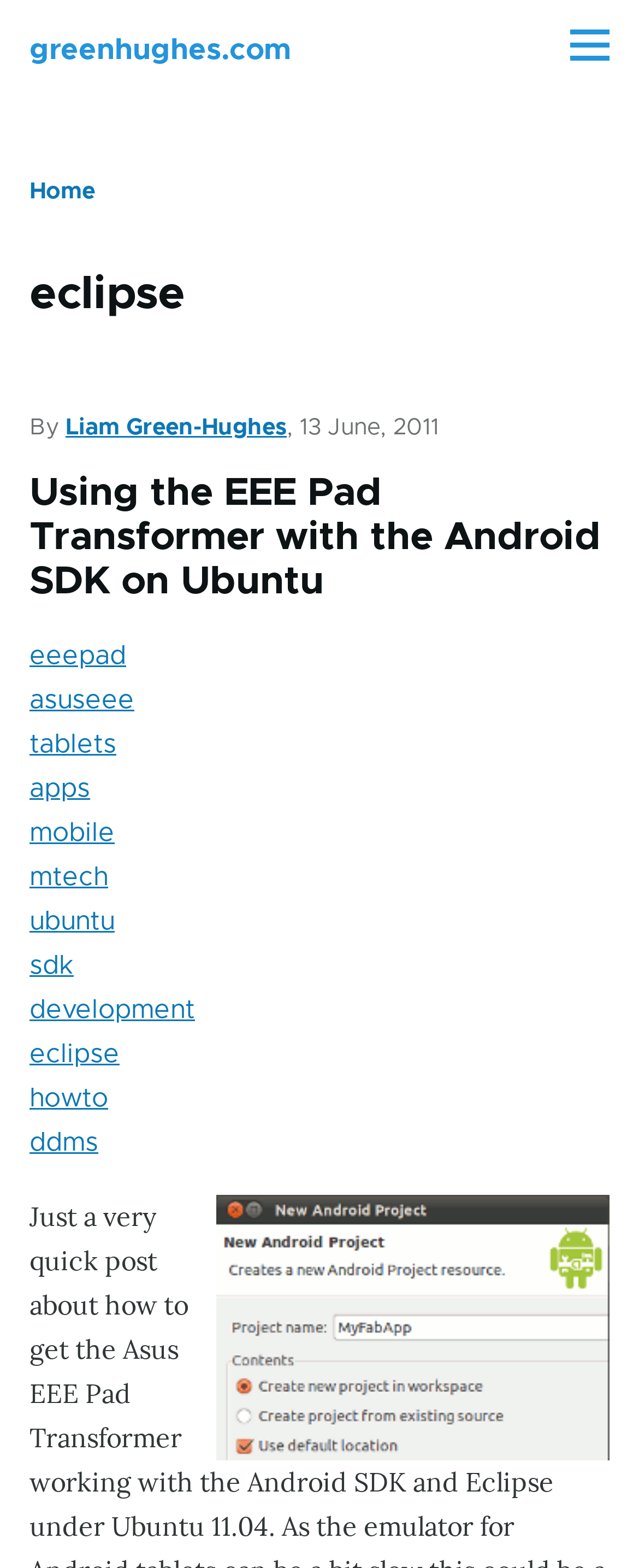Find the bounding box of the UI element described as follows: "Menu".

[0.877, 0.009, 0.969, 0.047]